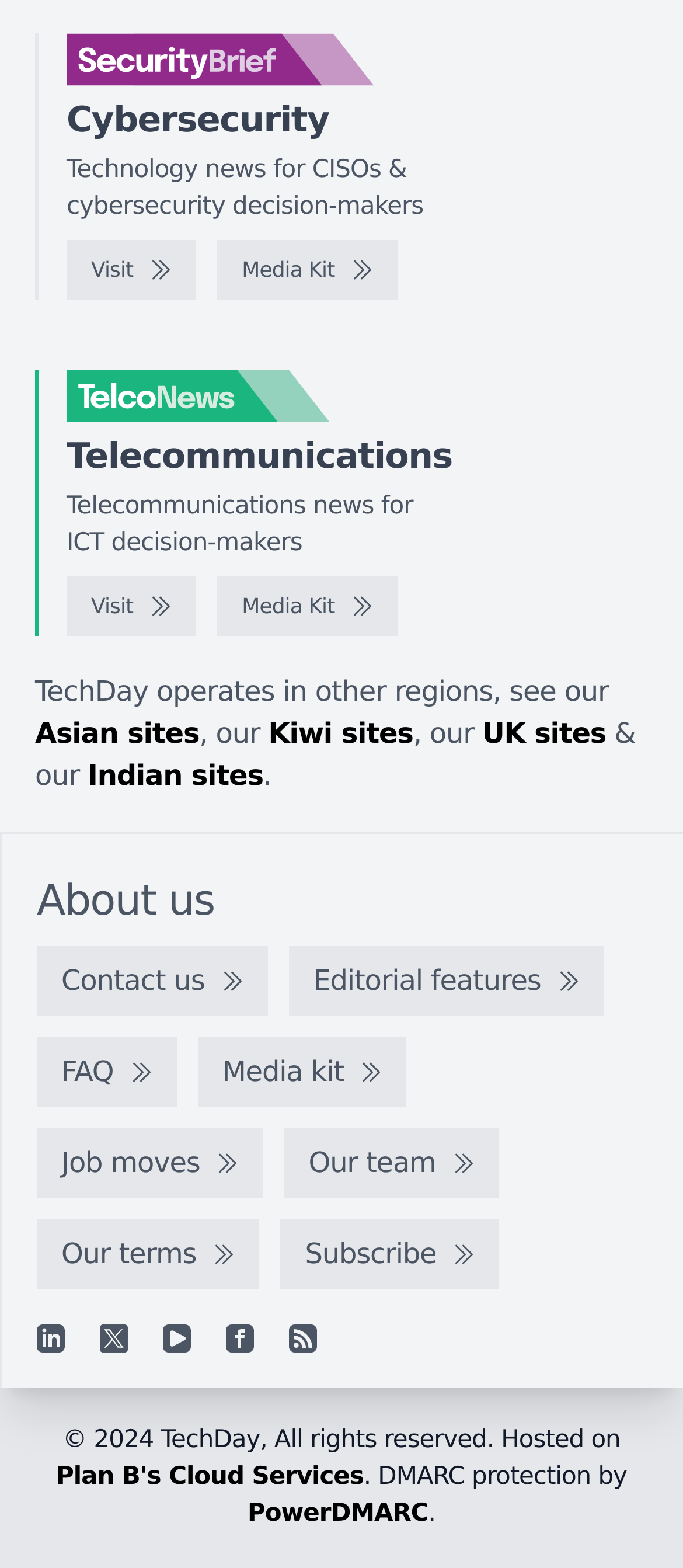Pinpoint the bounding box coordinates of the element that must be clicked to accomplish the following instruction: "Explore leather bomber jacket". The coordinates should be in the format of four float numbers between 0 and 1, i.e., [left, top, right, bottom].

None